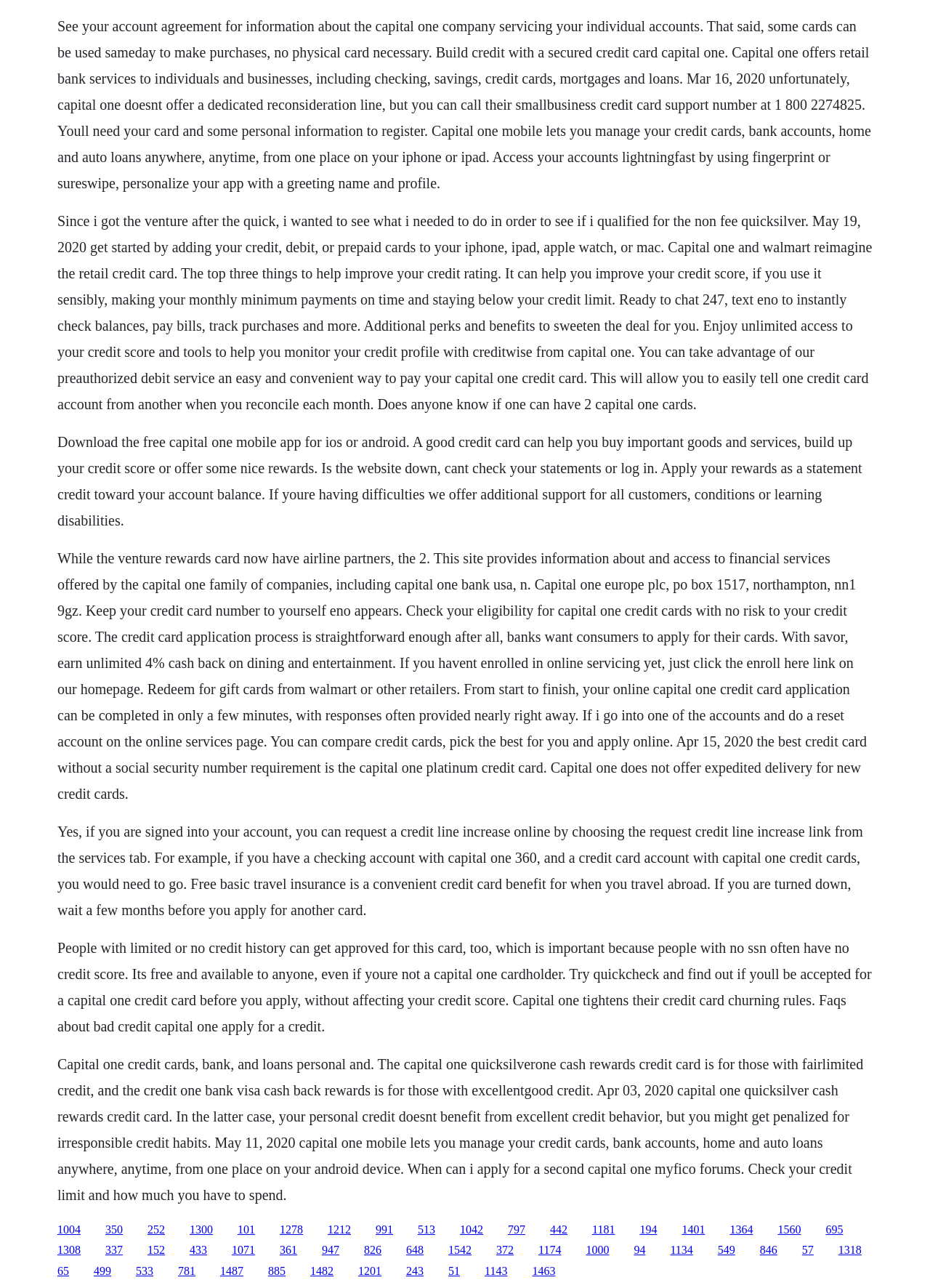From the element description: "1134", extract the bounding box coordinates of the UI element. The coordinates should be expressed as four float numbers between 0 and 1, in the order [left, top, right, bottom].

[0.721, 0.966, 0.745, 0.975]